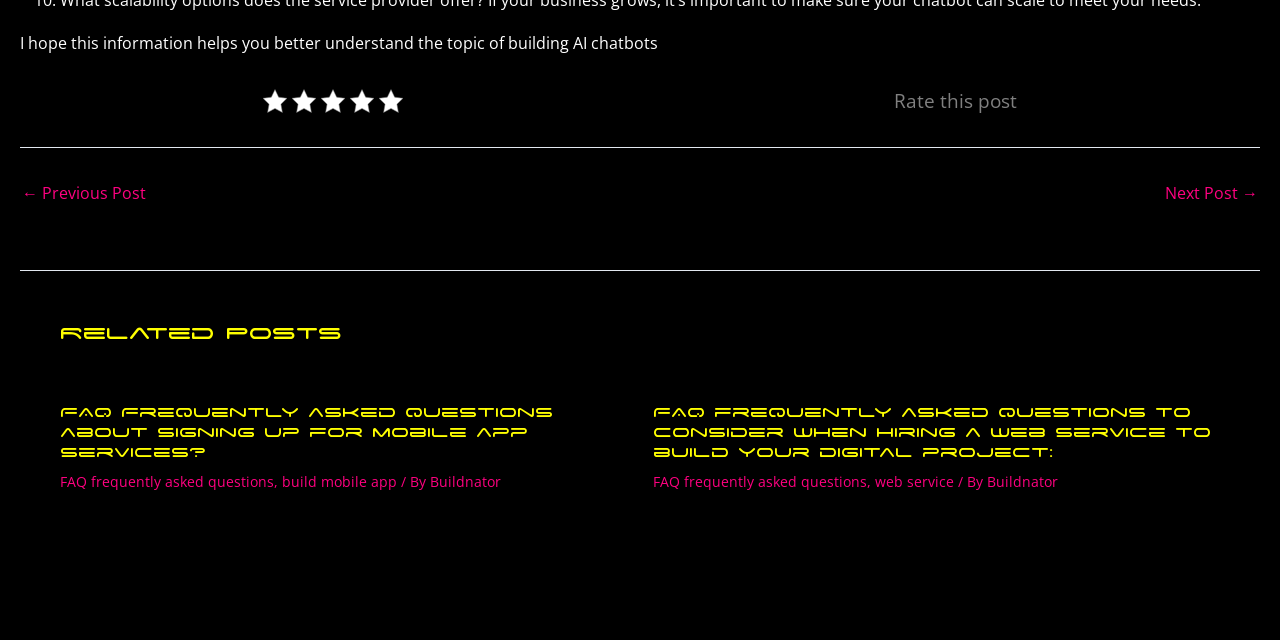Determine the bounding box for the HTML element described here: "EUROPEAN TOURS". The coordinates should be given as [left, top, right, bottom] with each number being a float between 0 and 1.

None